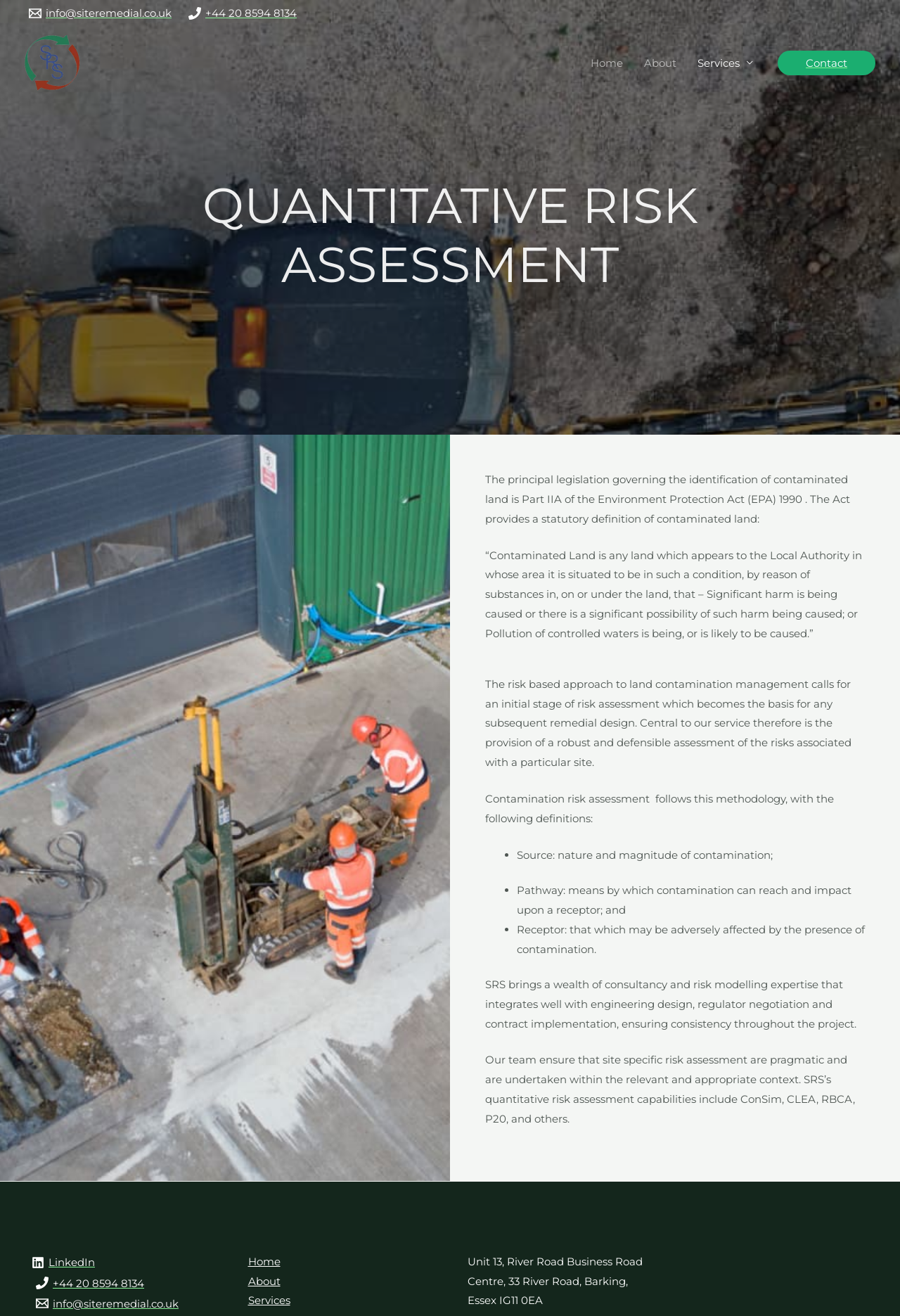Identify the bounding box coordinates of the clickable region to carry out the given instruction: "Visit the Facebook page".

None